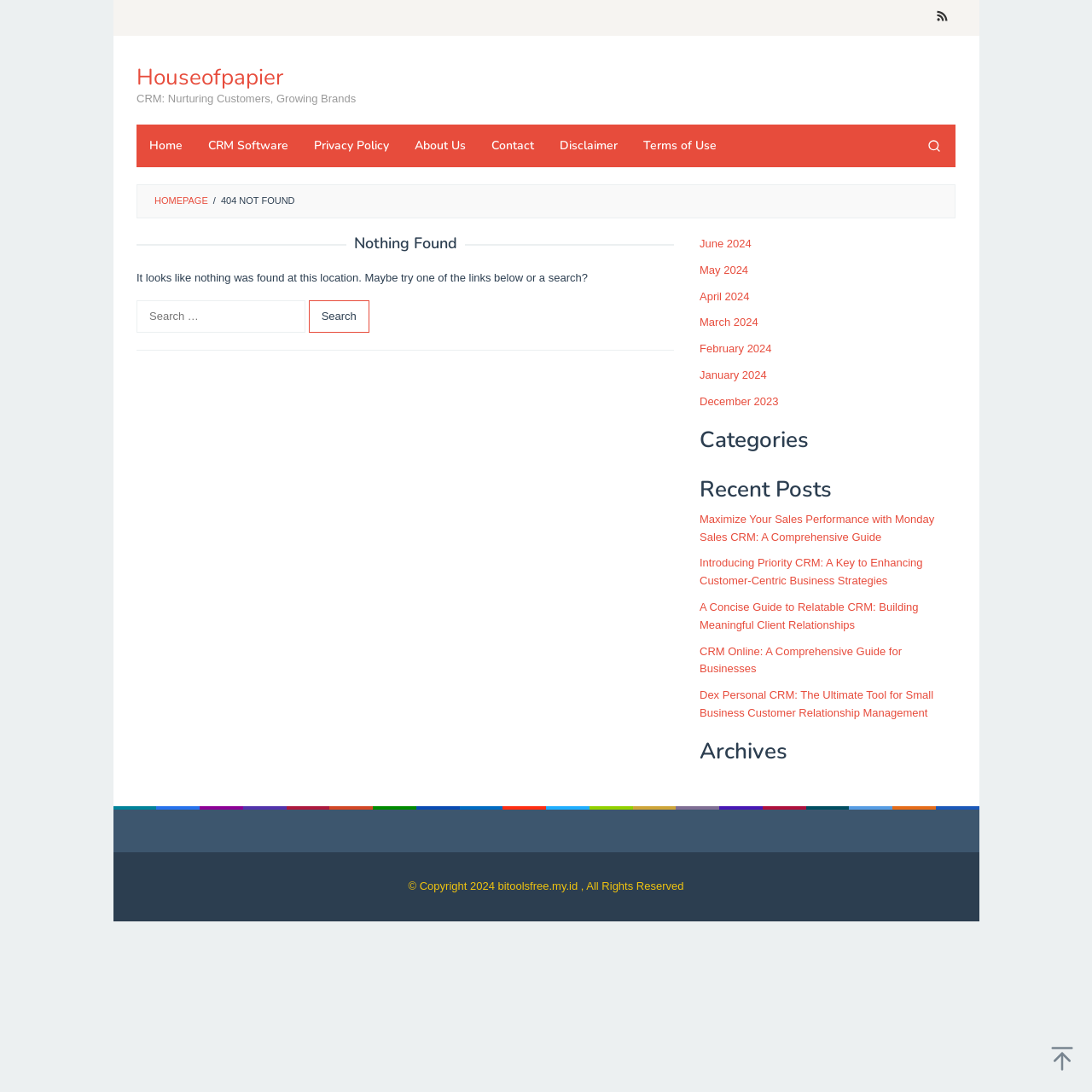Locate the bounding box coordinates of the clickable area needed to fulfill the instruction: "Search for something".

[0.836, 0.114, 0.875, 0.153]